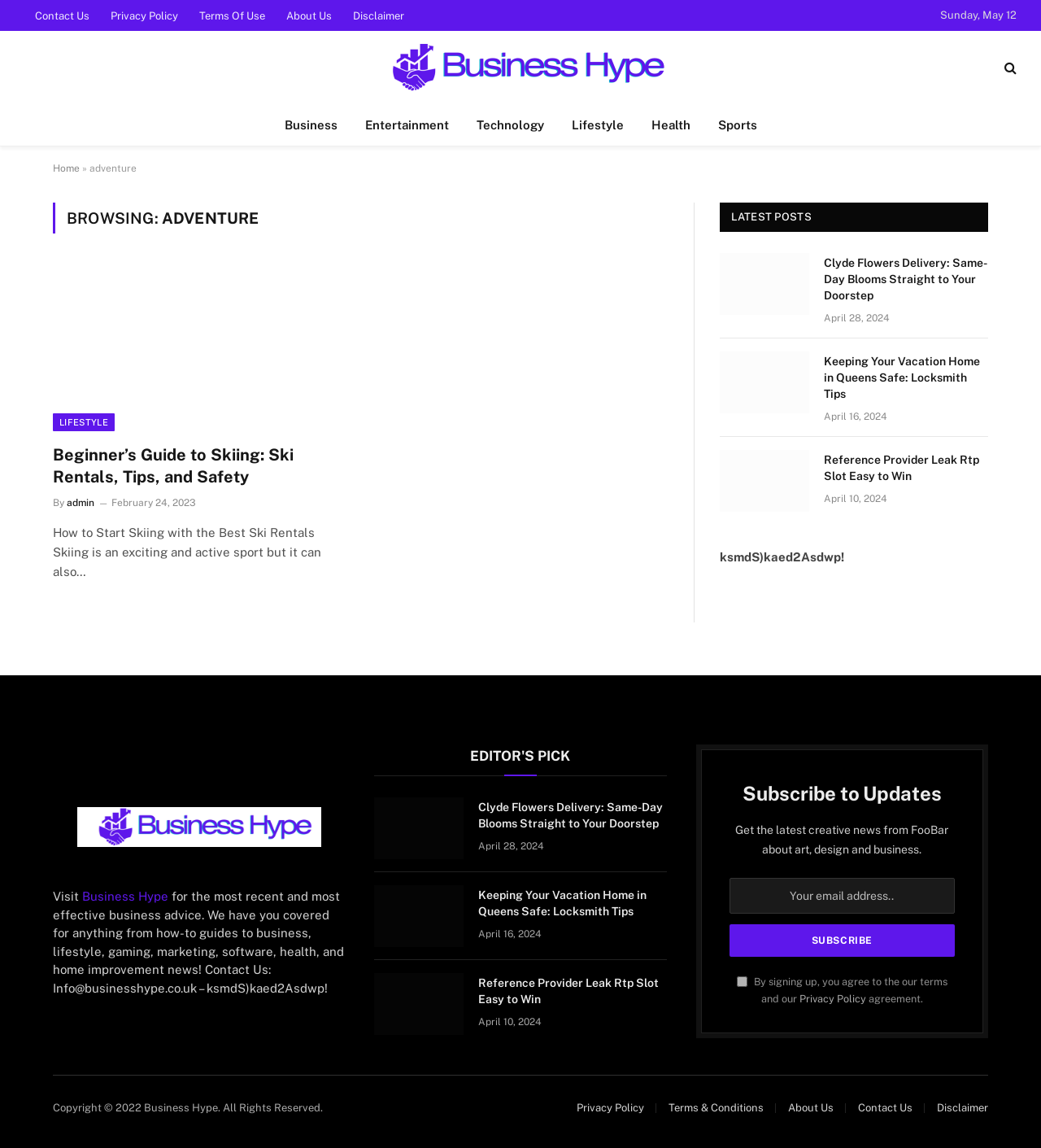Predict the bounding box of the UI element that fits this description: "Disclaimer".

[0.9, 0.959, 0.949, 0.97]